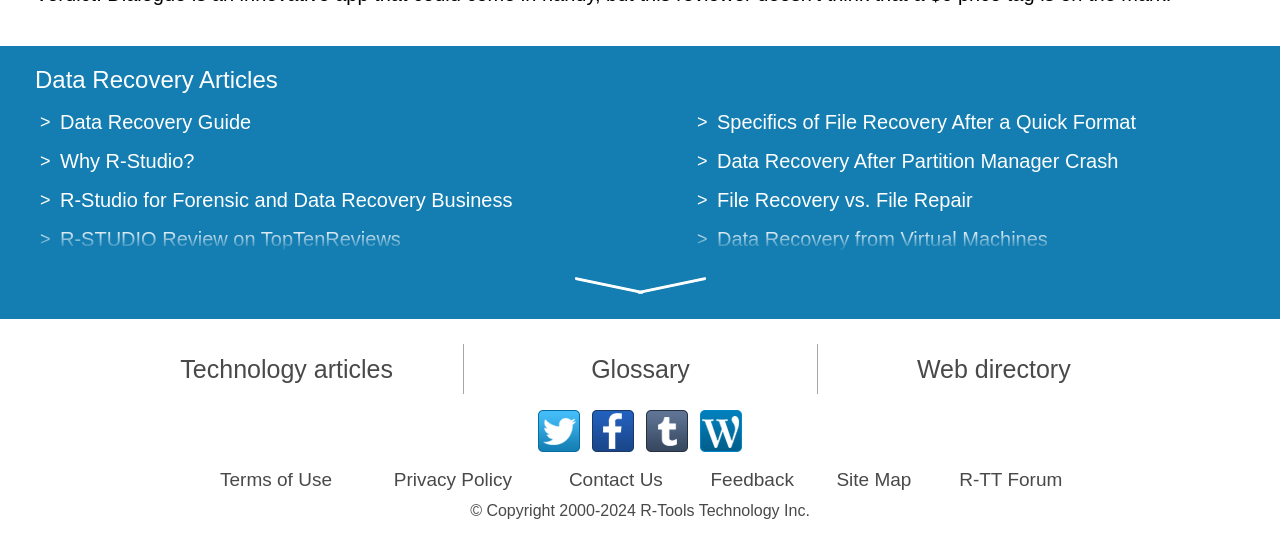What is the main topic of the webpage?
Using the information from the image, give a concise answer in one word or a short phrase.

Data Recovery